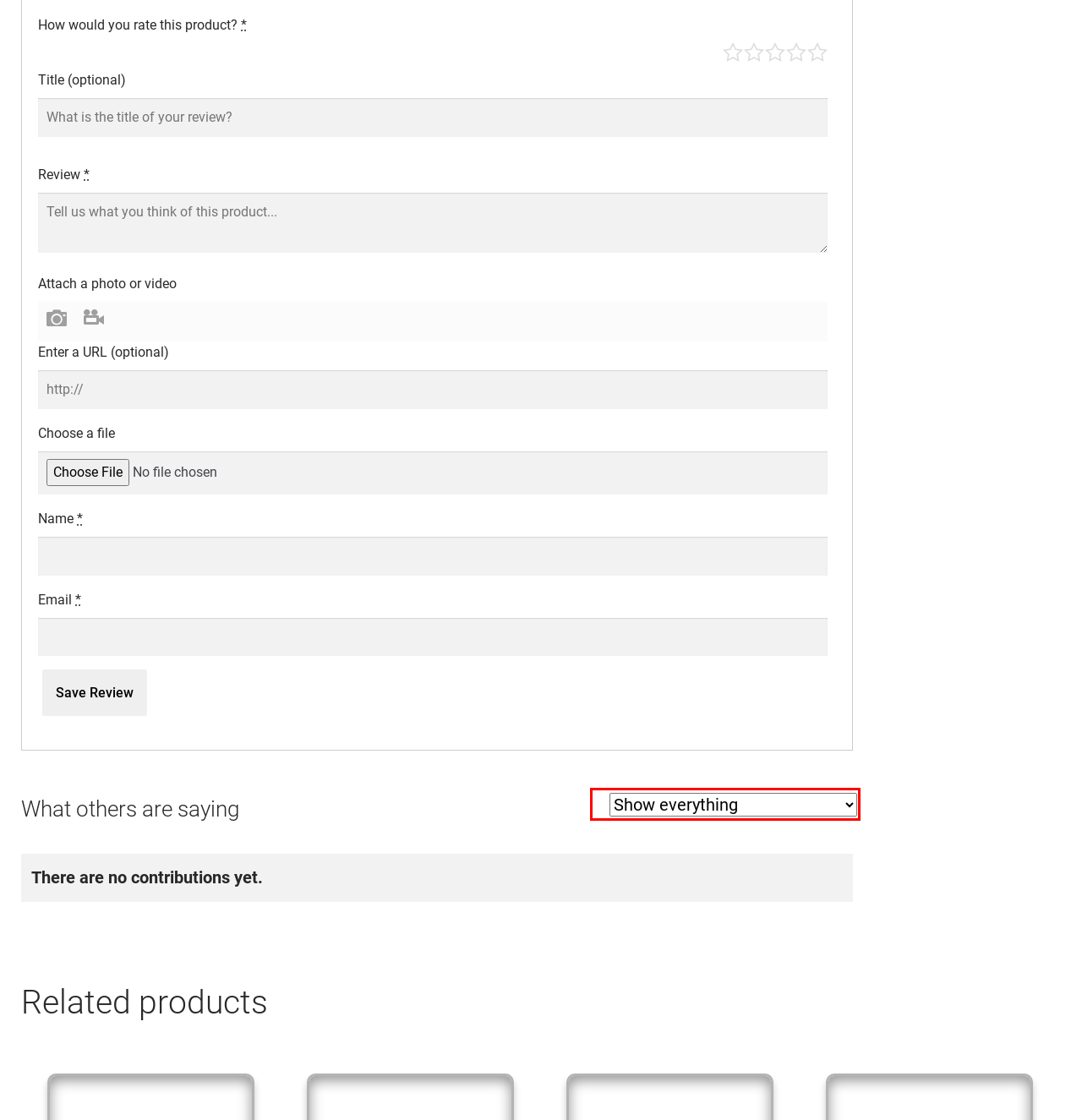Using the provided screenshot, read and generate the text content within the red-bordered area.

Show everything Show all reviews Show all questions Show all videos Show all photos Show helpful positive reviews Show helpful negative reviews Show unanswered questions